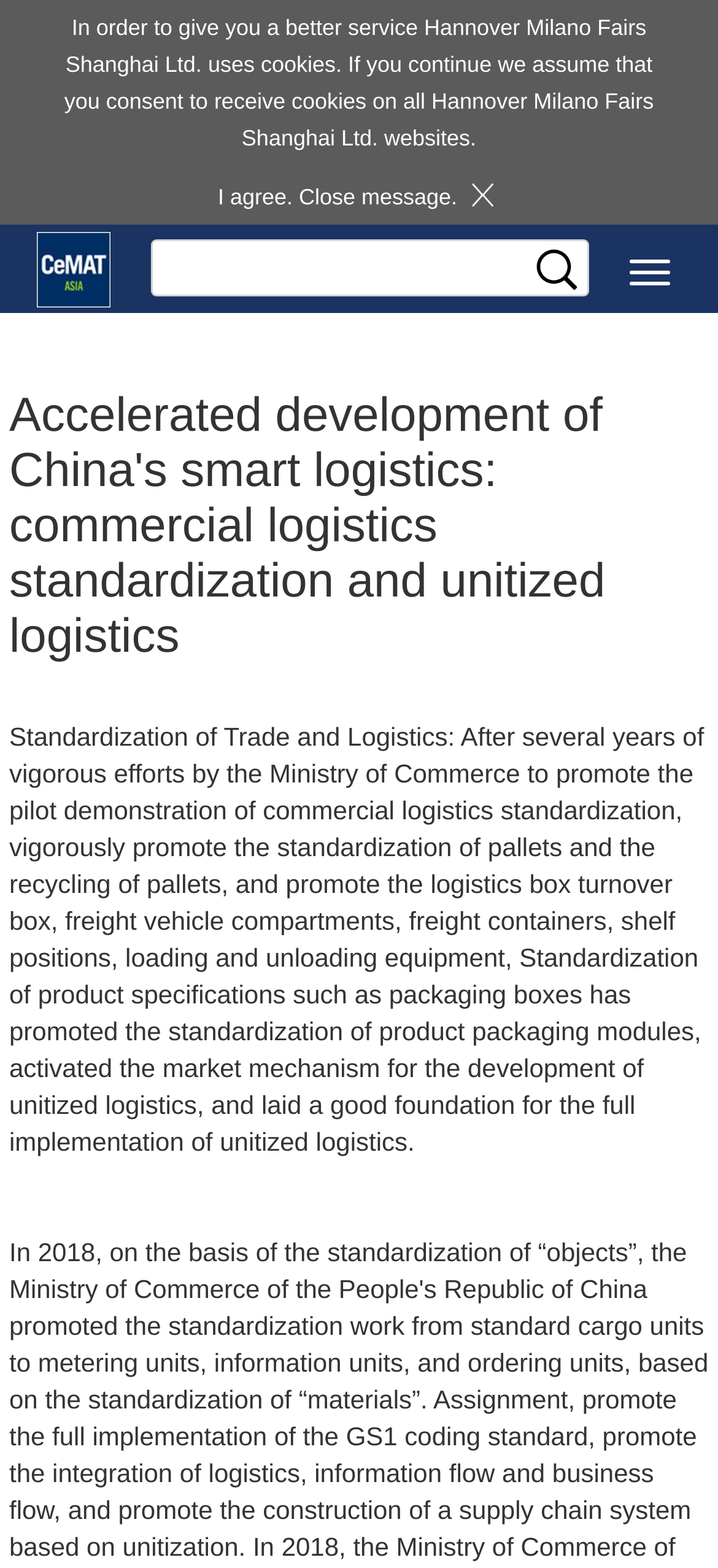Describe all the significant parts and information present on the webpage.

The webpage appears to be an article or blog post discussing the standardization of trade and logistics in China. At the top of the page, there is a notification message informing users that the website uses cookies, with an "I agree. Close message." button to the right of the text. Next to the button is a small image. 

Below the notification, there is a horizontal section containing a link on the left, a text box in the middle, and two buttons on the right. The first button has no label, and the second button is labeled "切换导航" (which translates to "Switch Navigation").

The main content of the page is headed by a title "Accelerated development of China's smart logistics: commercial logistics standardization and unitized logistics" which spans almost the entire width of the page. 

Below the title, there is a long paragraph of text that summarizes the efforts of the Ministry of Commerce to promote standardization in commercial logistics, including the standardization of pallets, logistics boxes, and product packaging modules. This paragraph takes up most of the page's content area.